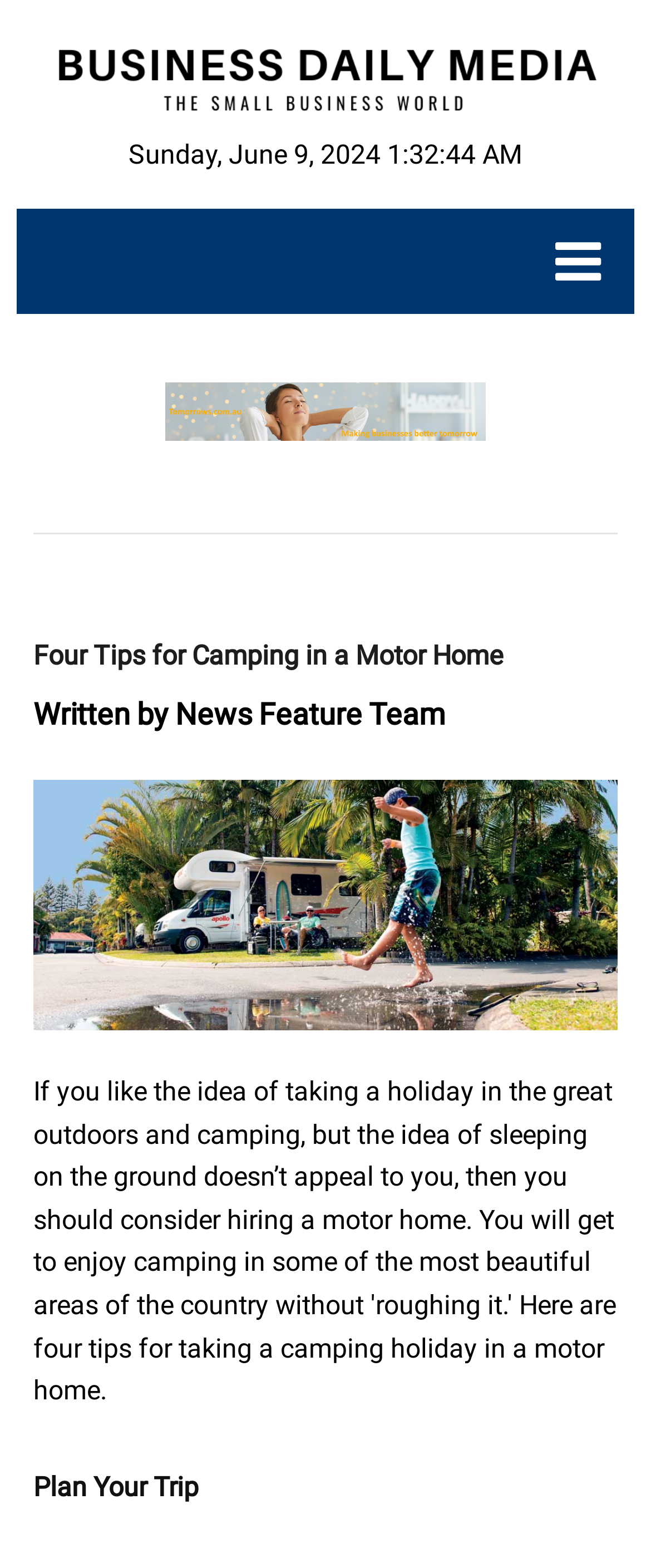What is the category of the article?
From the screenshot, supply a one-word or short-phrase answer.

Business